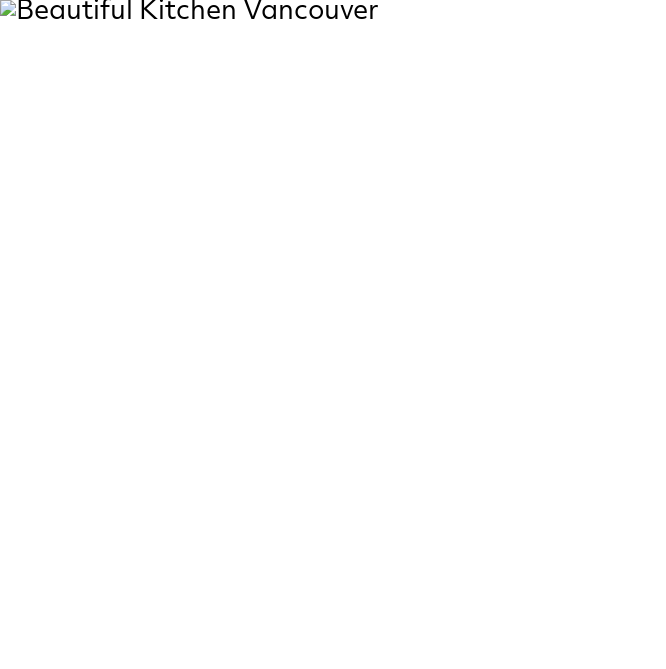Respond with a single word or phrase to the following question:
What does the kitchen renovation contribute to?

Value of the home